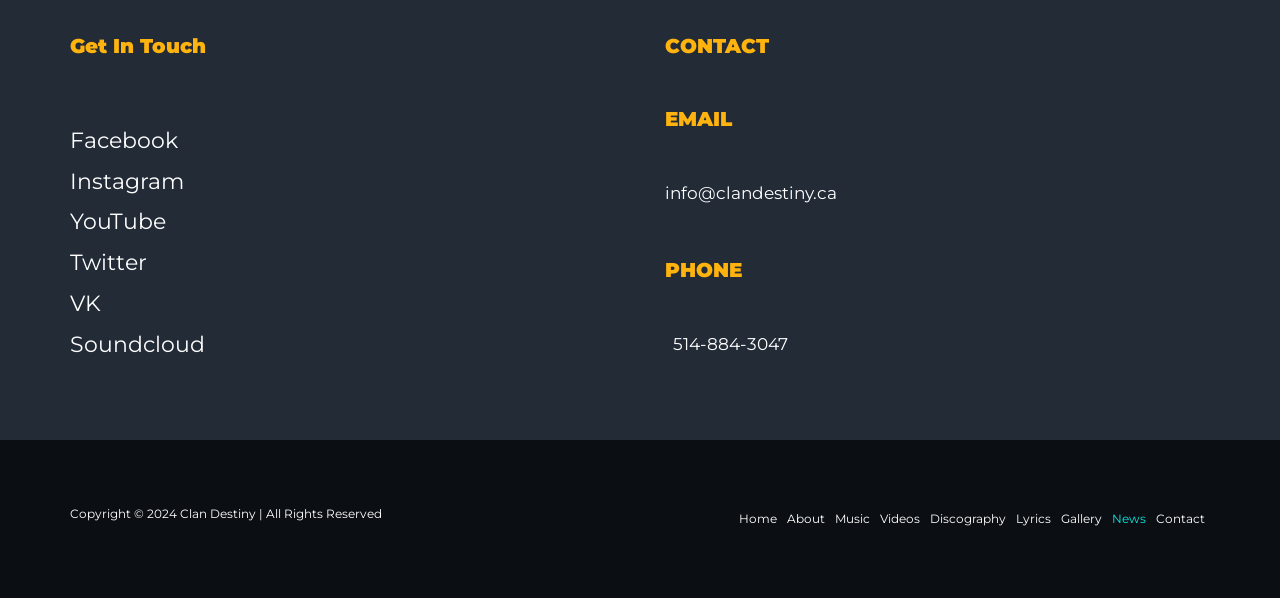What is the copyright year listed on the website?
Use the image to answer the question with a single word or phrase.

2024